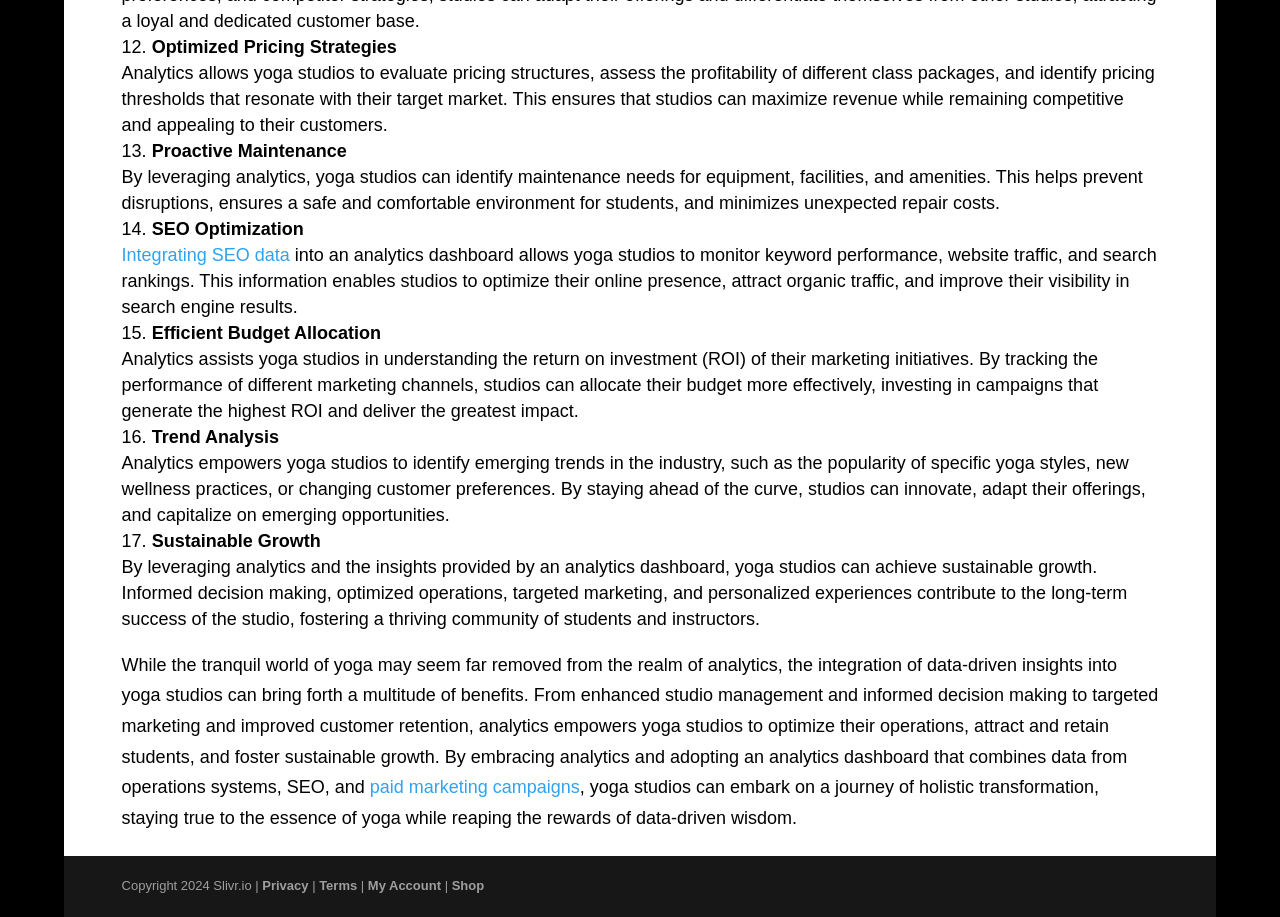How many links are present in the footer section of the webpage?
Please elaborate on the answer to the question with detailed information.

The footer section of the webpage contains five links, which are 'Privacy', 'Terms', 'My Account', 'Shop', and another link that is part of the copyright notice.